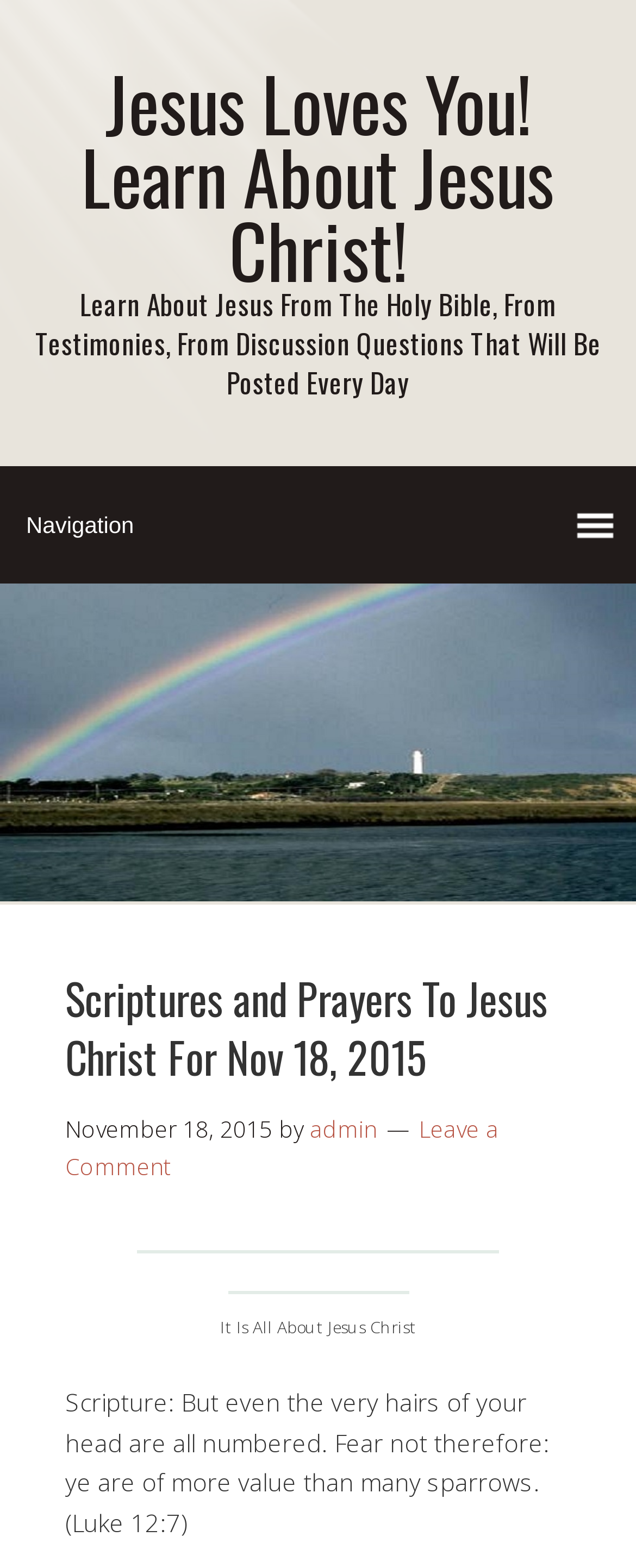Based on the image, provide a detailed response to the question:
What is the theme of the webpage?

I found the theme of the webpage by looking at the StaticText elements. The StaticText element with the text 'It Is All About Jesus Christ' suggests that the theme of the webpage is about Jesus Christ.